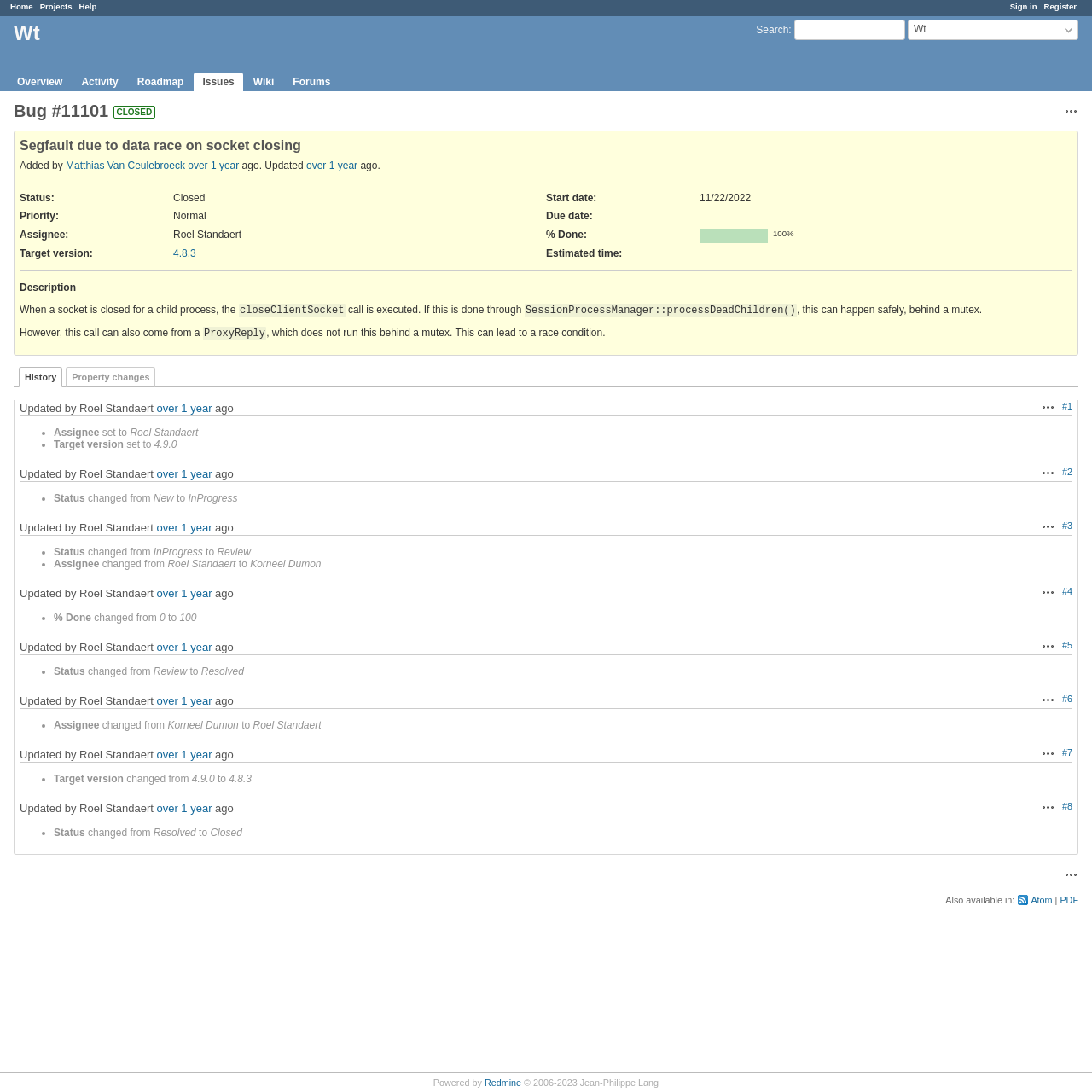Please identify the bounding box coordinates of the clickable element to fulfill the following instruction: "View project overview". The coordinates should be four float numbers between 0 and 1, i.e., [left, top, right, bottom].

[0.008, 0.066, 0.065, 0.083]